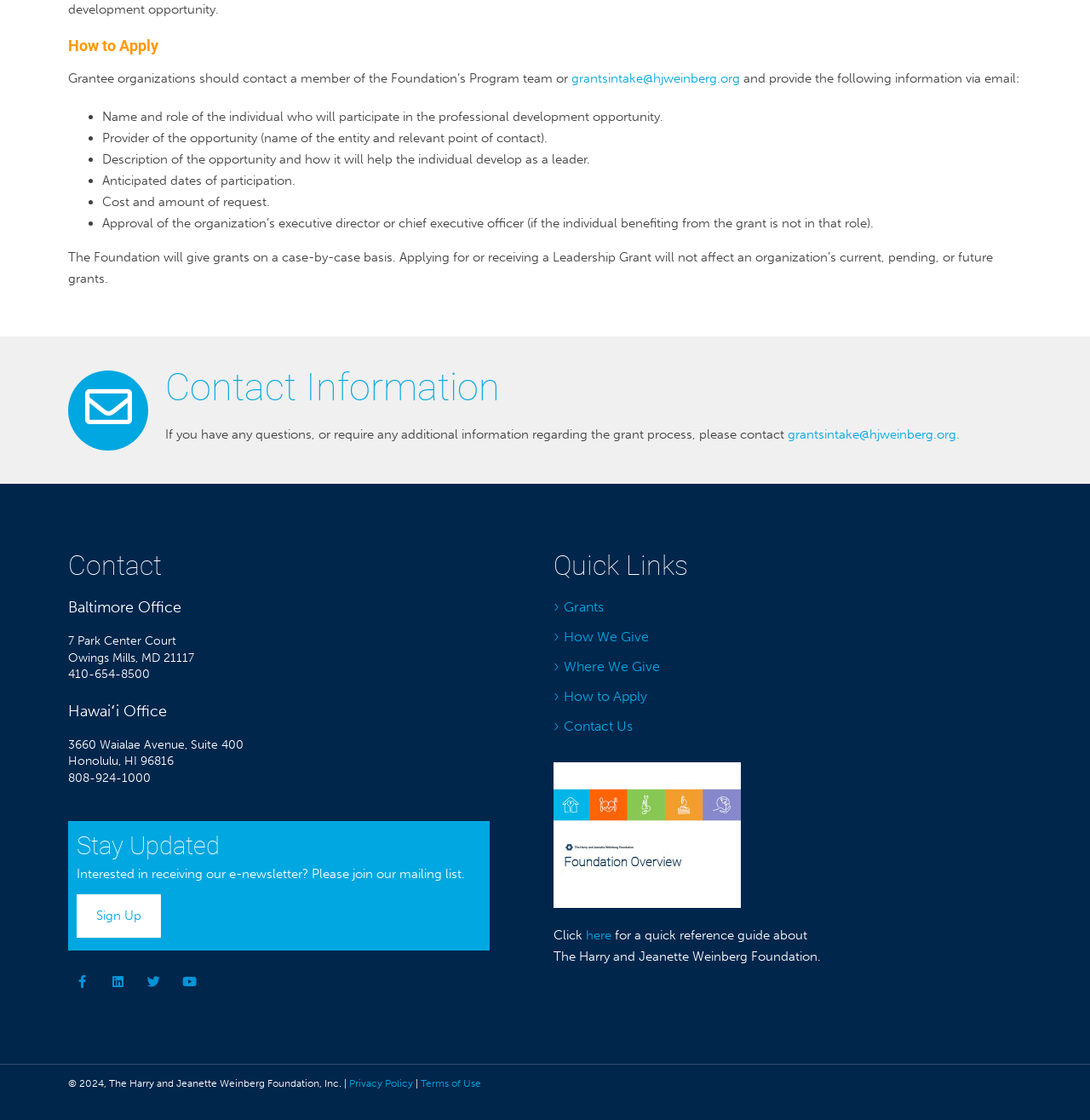Based on the element description "Linkedin", predict the bounding box coordinates of the UI element.

[0.095, 0.864, 0.121, 0.889]